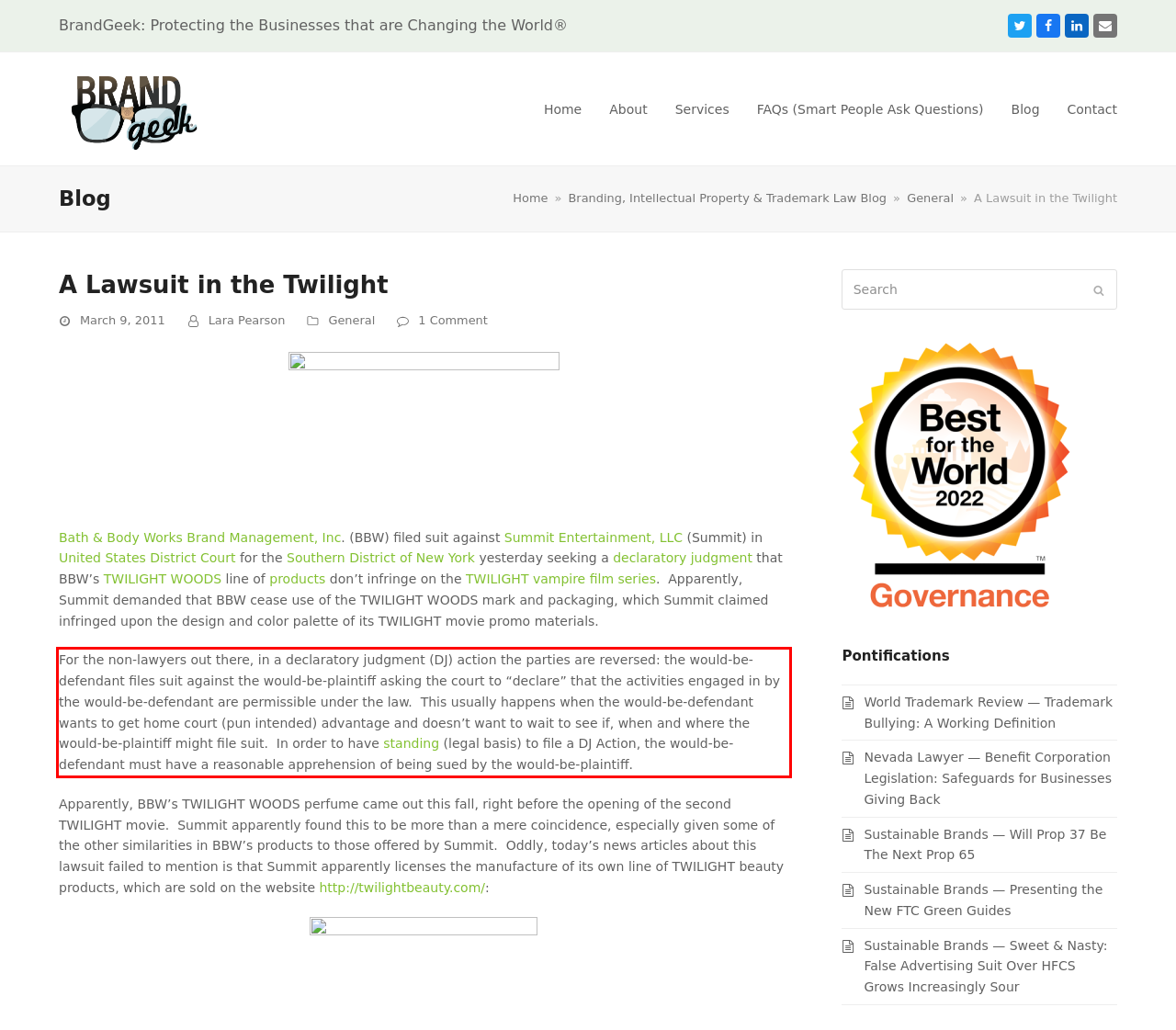Given a screenshot of a webpage with a red bounding box, extract the text content from the UI element inside the red bounding box.

For the non-lawyers out there, in a declaratory judgment (DJ) action the parties are reversed: the would-be-defendant files suit against the would-be-plaintiff asking the court to “declare” that the activities engaged in by the would-be-defendant are permissible under the law. This usually happens when the would-be-defendant wants to get home court (pun intended) advantage and doesn’t want to wait to see if, when and where the would-be-plaintiff might file suit. In order to have standing (legal basis) to file a DJ Action, the would-be-defendant must have a reasonable apprehension of being sued by the would-be-plaintiff.